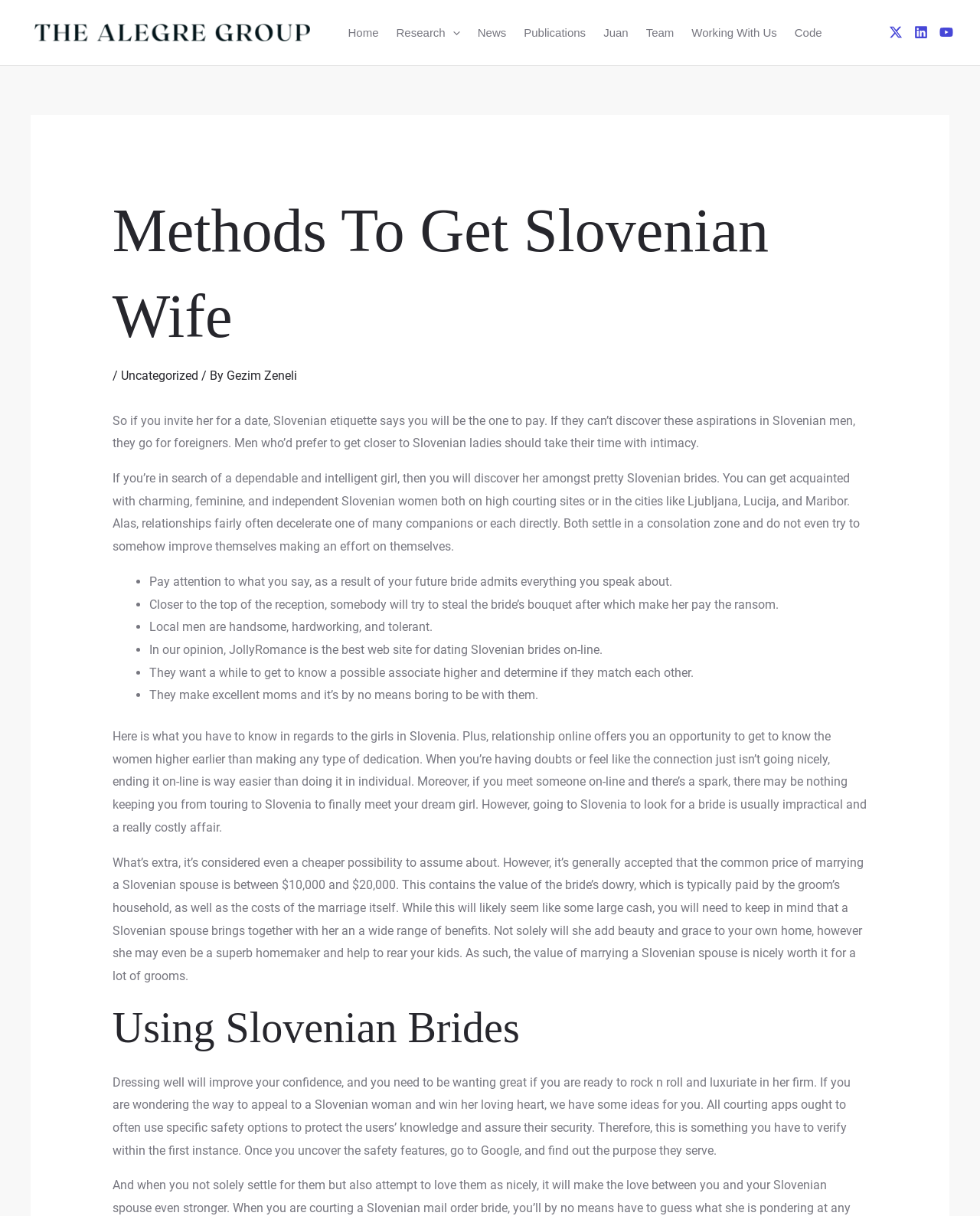Pinpoint the bounding box coordinates of the clickable element to carry out the following instruction: "Click on the 'Research Menu Toggle' link."

[0.395, 0.0, 0.478, 0.054]